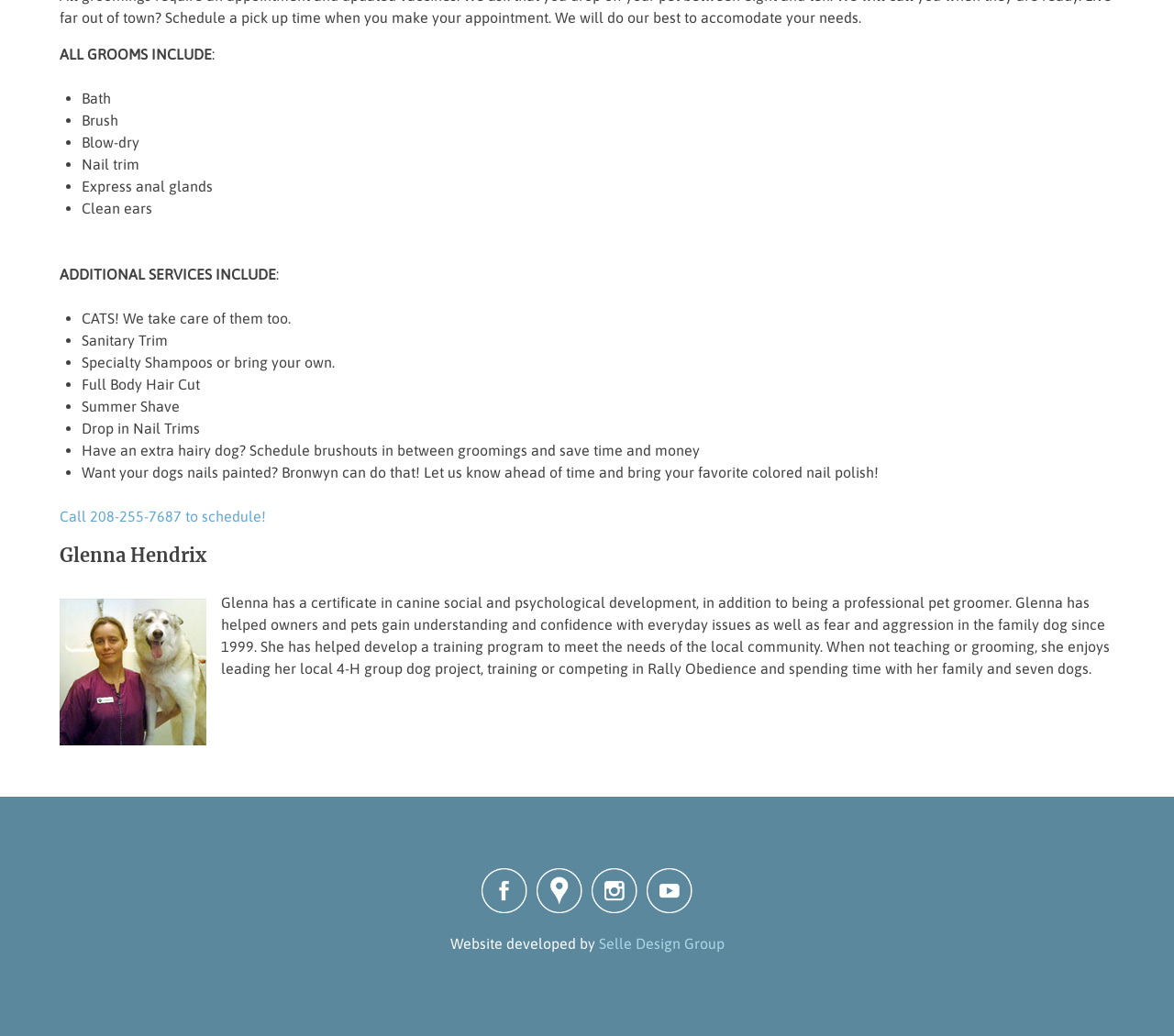Mark the bounding box of the element that matches the following description: "title="google-map"".

[0.453, 0.85, 0.5, 0.866]